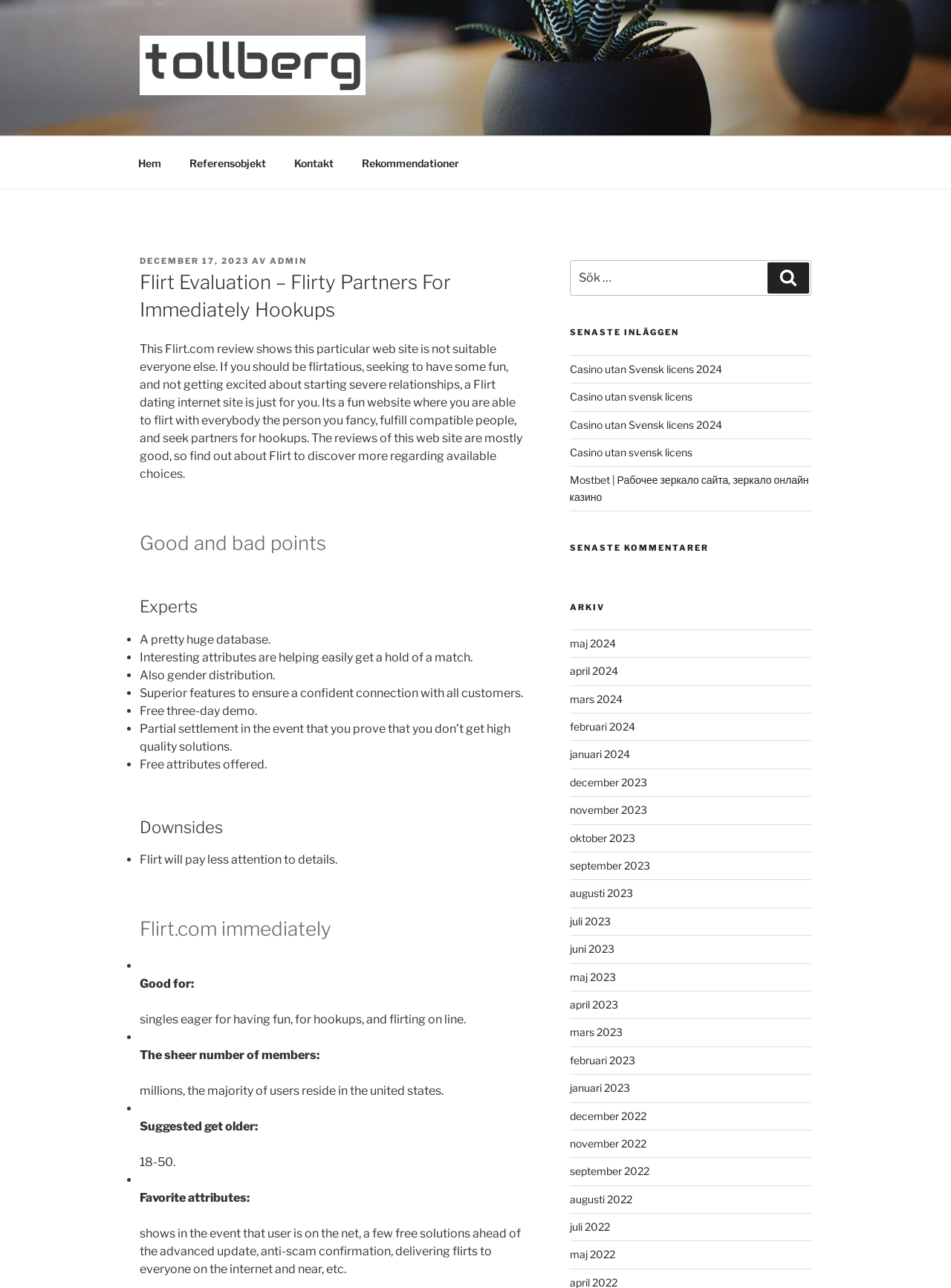What are some good features of the Flirt dating site?
Using the image, provide a concise answer in one word or a short phrase.

Large database, interesting attributes